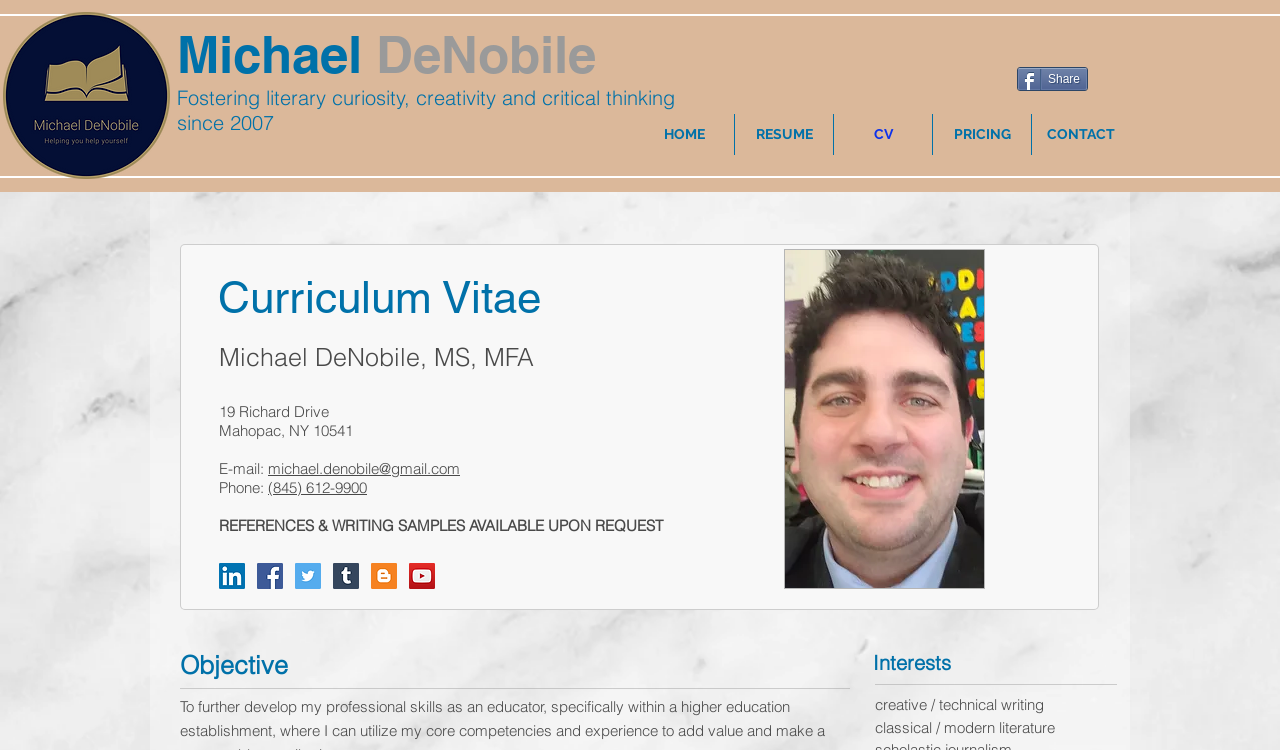Given the content of the image, can you provide a detailed answer to the question?
What is the name of the person on this webpage?

The name 'Michael DeNobile' is mentioned multiple times on the webpage, including in the heading, link, and image descriptions, indicating that this webpage is about Michael DeNobile's curriculum vitae.